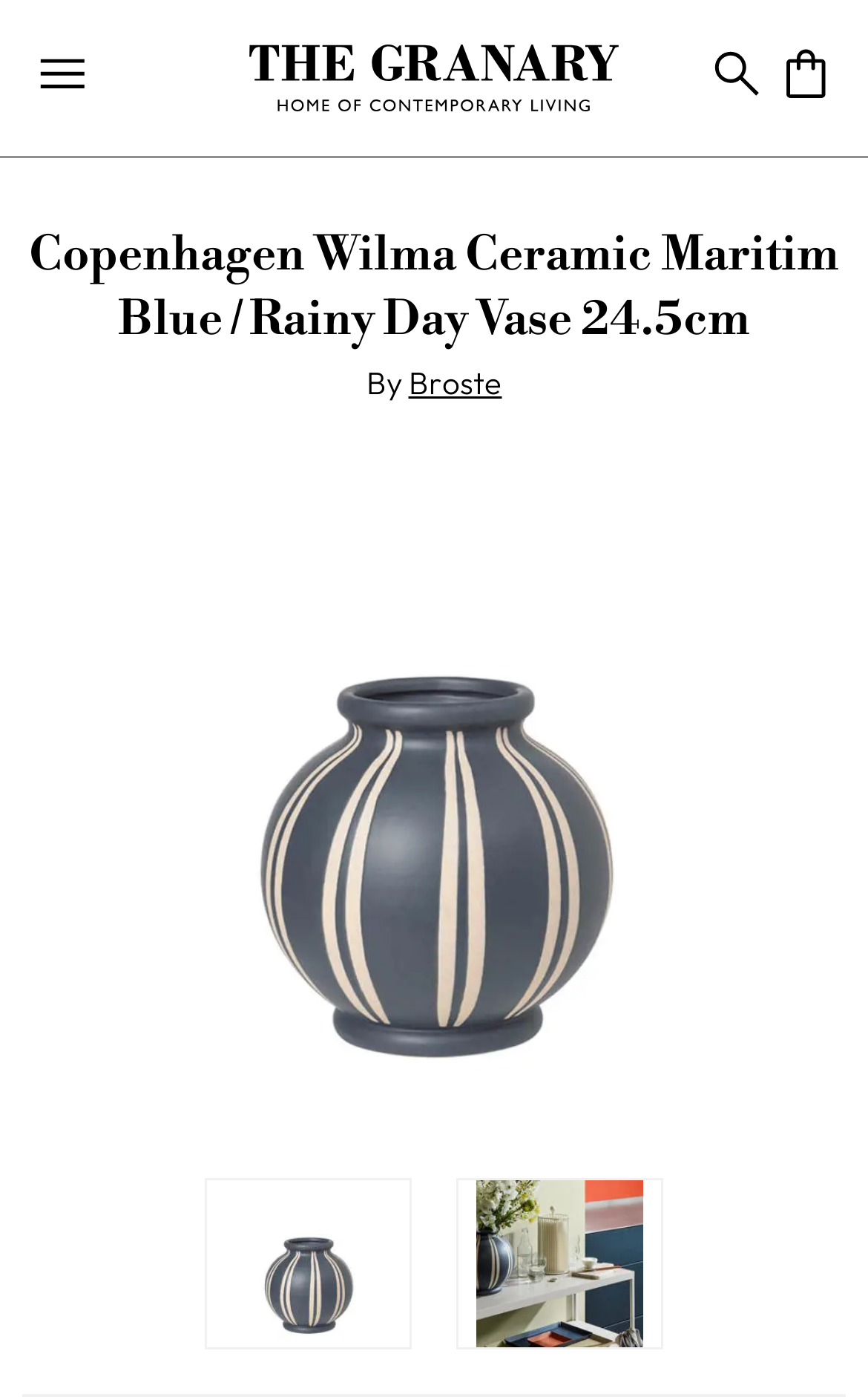Using the given element description, provide the bounding box coordinates (top-left x, top-left y, bottom-right x, bottom-right y) for the corresponding UI element in the screenshot: title="Your Basket"

[0.894, 0.032, 0.962, 0.074]